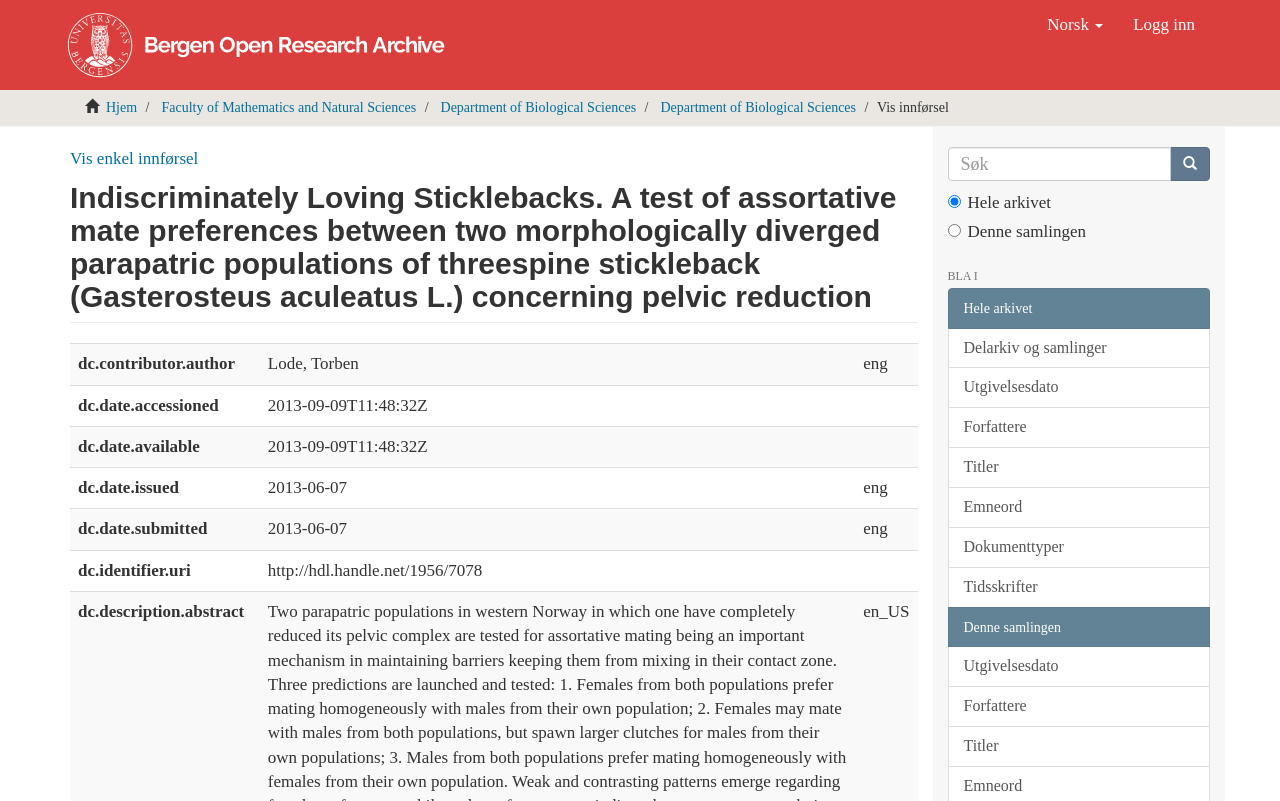Respond to the question with just a single word or phrase: 
What is the name of the faculty?

Faculty of Mathematics and Natural Sciences